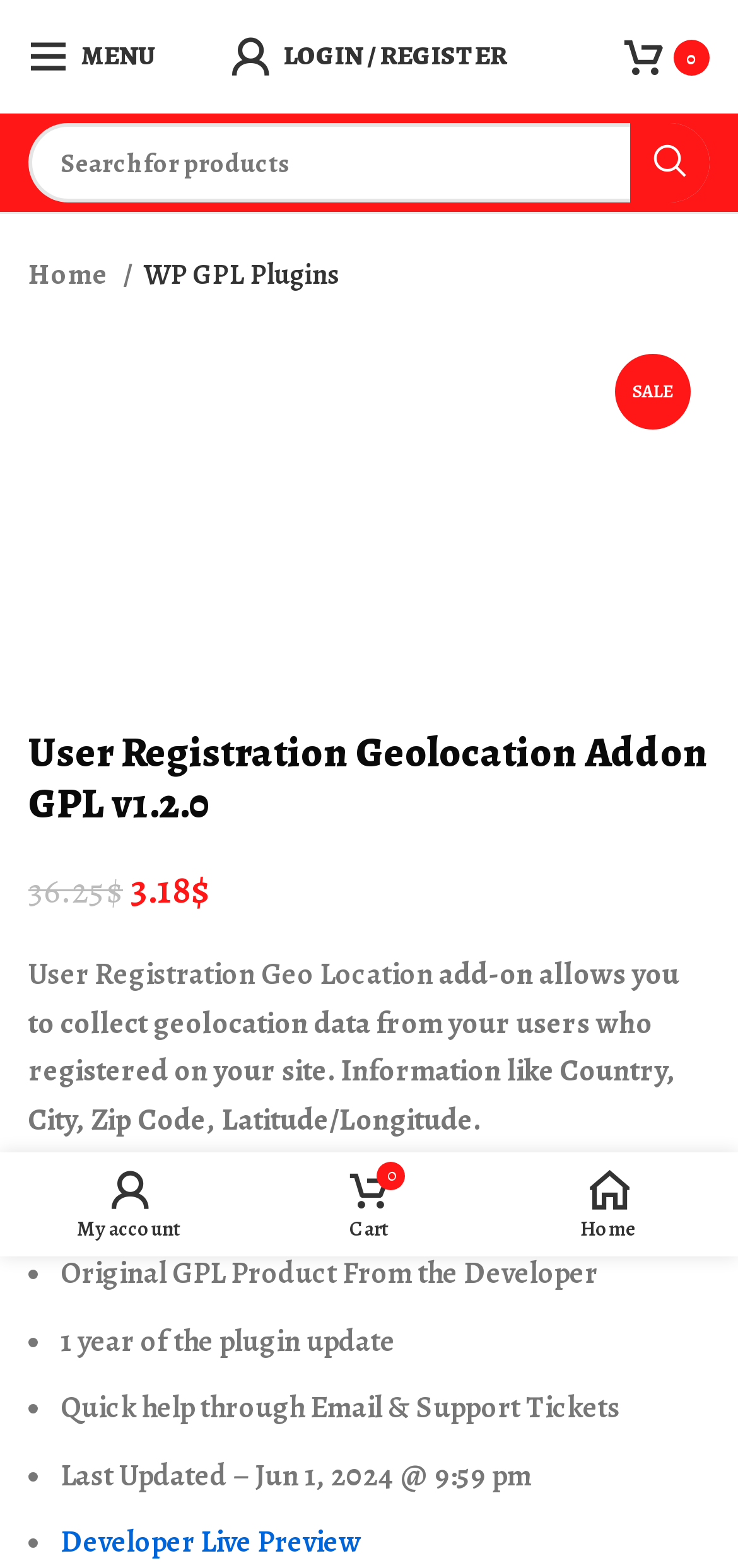Analyze the image and provide a detailed answer to the question: What is the last updated date of the plugin?

The last updated date of the plugin is mentioned in the webpage as 'Last Updated – Jun 1, 2024 @ 9:59 pm', which is located at the bottom of the webpage.